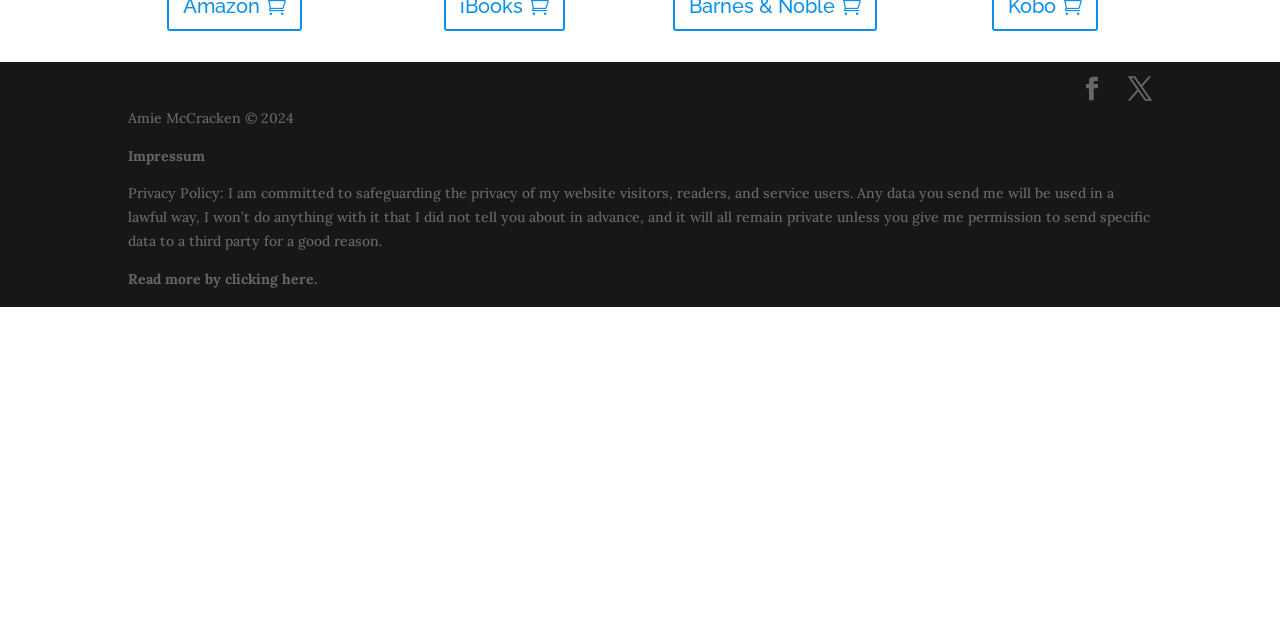Ascertain the bounding box coordinates for the UI element detailed here: "Houston, TX". The coordinates should be provided as [left, top, right, bottom] with each value being a float between 0 and 1.

None